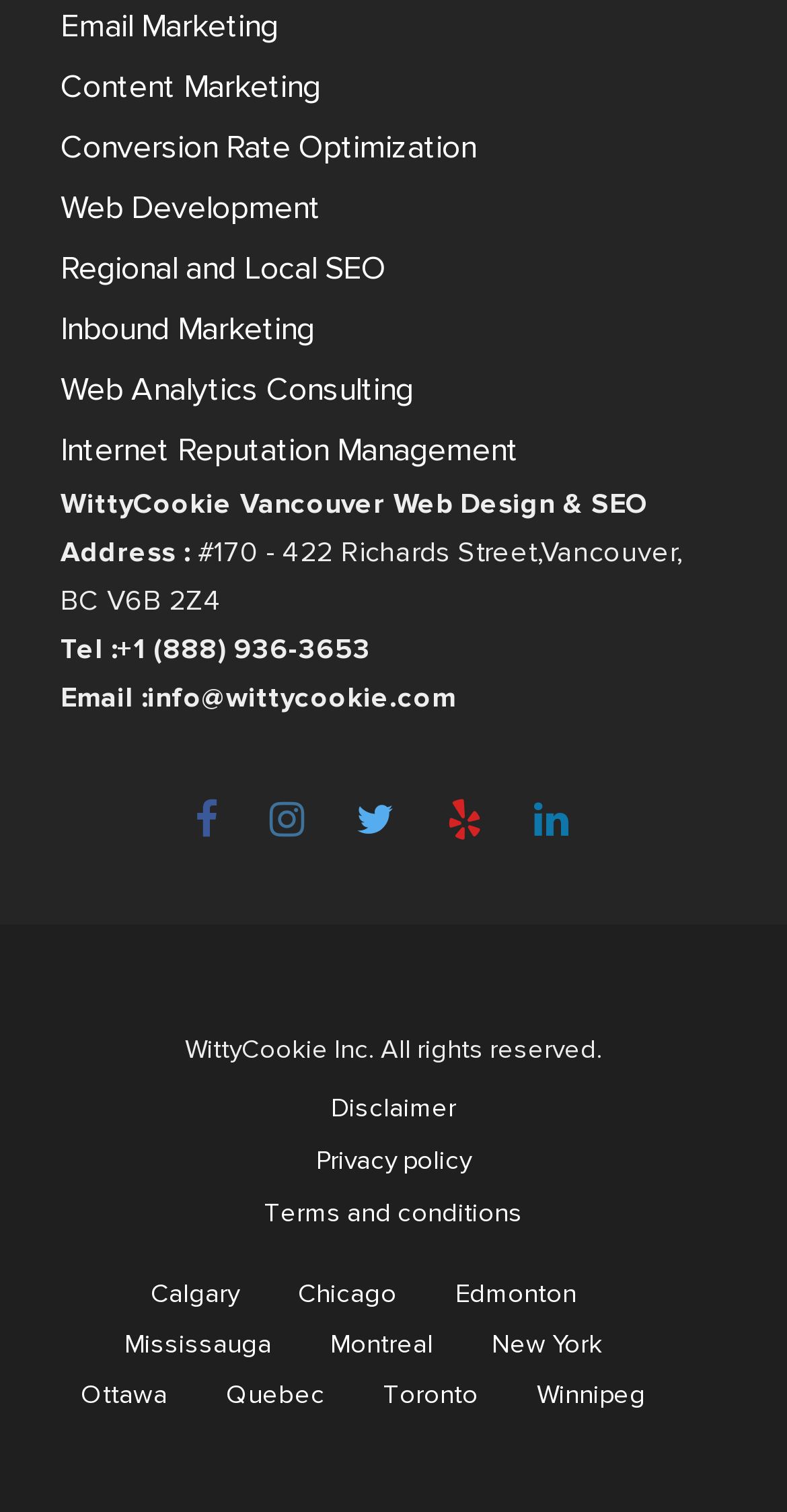Please locate the bounding box coordinates of the element that should be clicked to achieve the given instruction: "View contact information".

[0.077, 0.354, 0.867, 0.409]